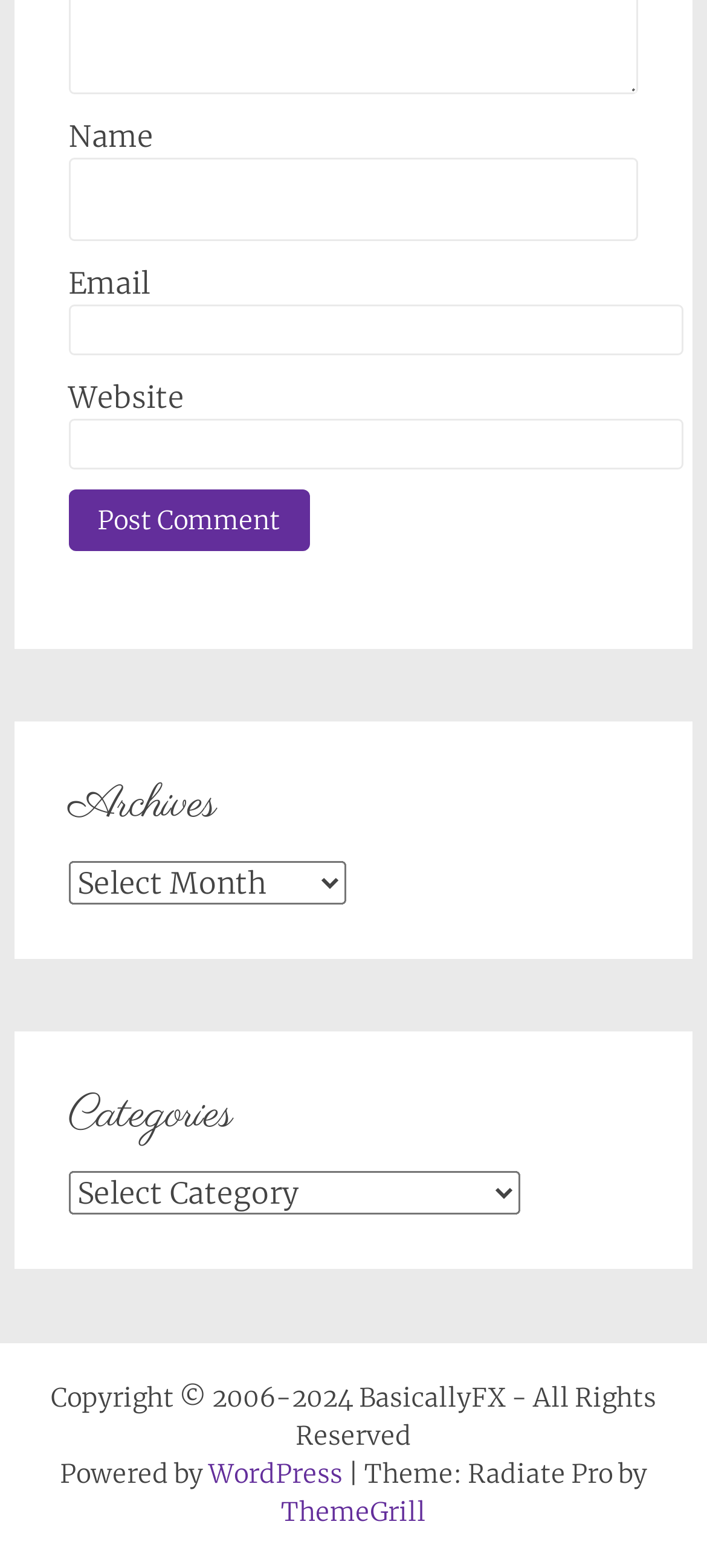Please locate the bounding box coordinates of the element that needs to be clicked to achieve the following instruction: "Click the Post Comment button". The coordinates should be four float numbers between 0 and 1, i.e., [left, top, right, bottom].

[0.097, 0.312, 0.438, 0.352]